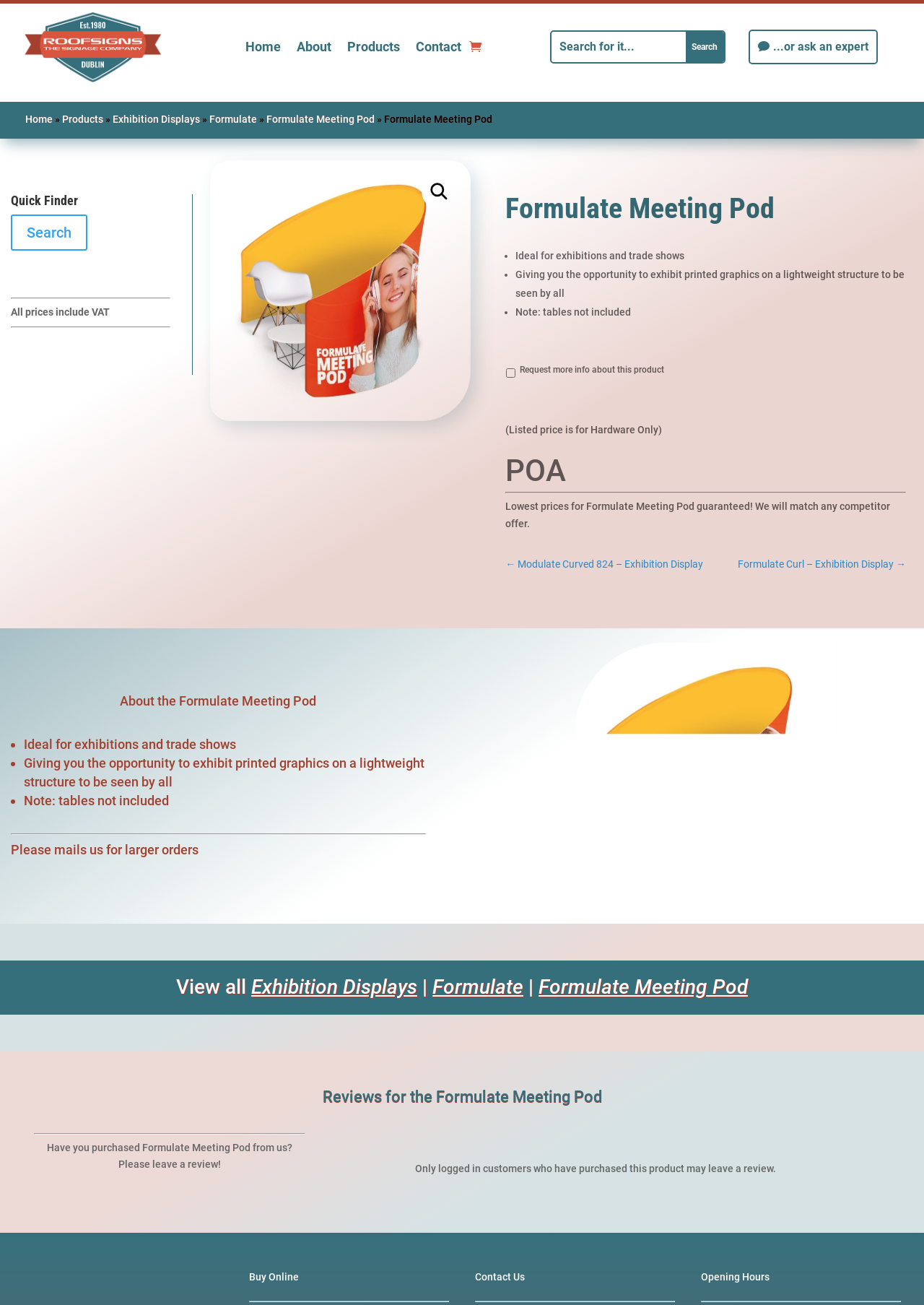What is the price of the Formulate Meeting Pod?
Using the image, answer in one word or phrase.

POA